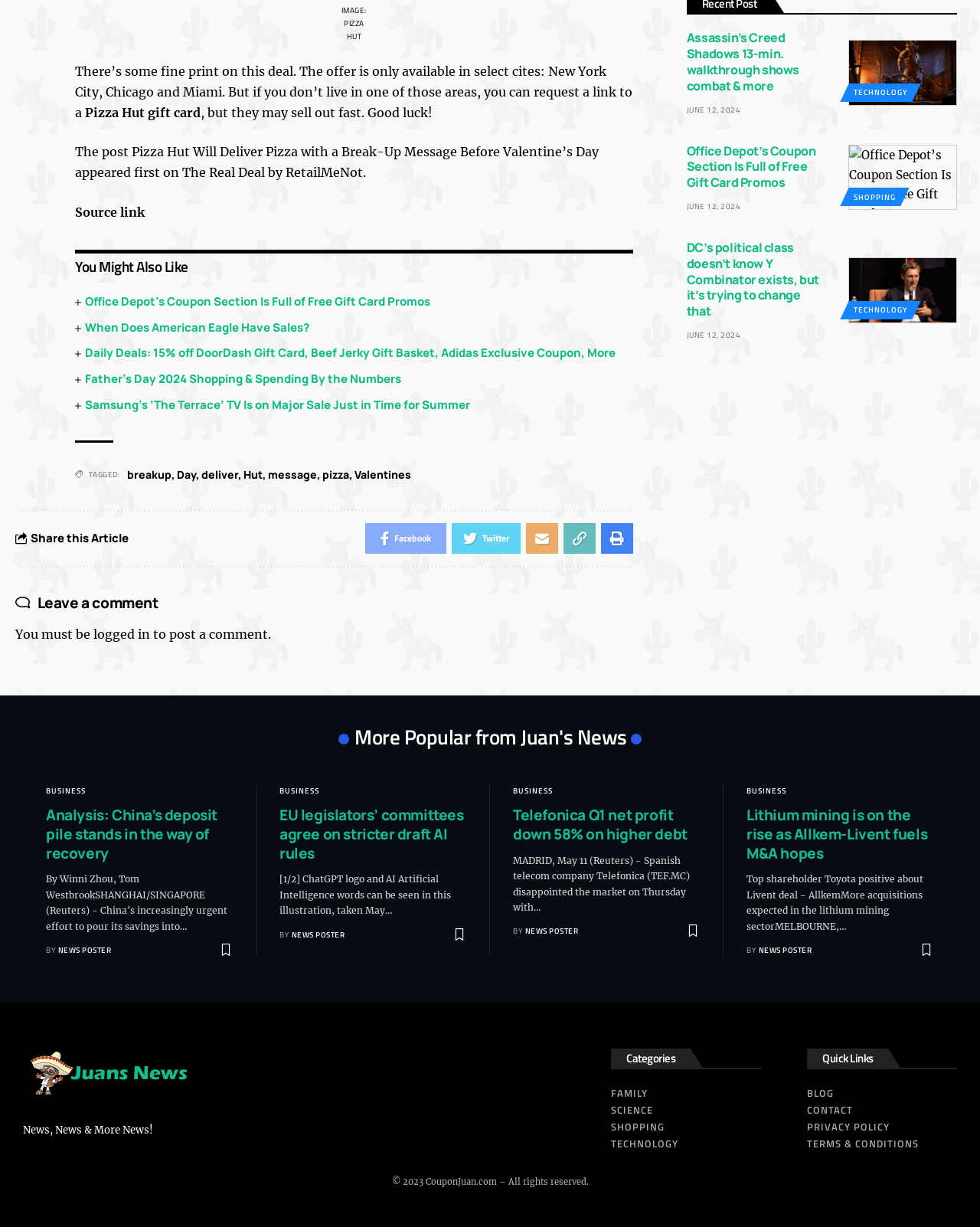Find the bounding box coordinates for the area that must be clicked to perform this action: "Click the 'Pizza Hut gift card' link".

[0.087, 0.086, 0.205, 0.098]